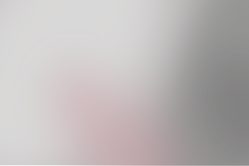Who is the target audience of the article?
Use the screenshot to answer the question with a single word or phrase.

Homeowners or property managers